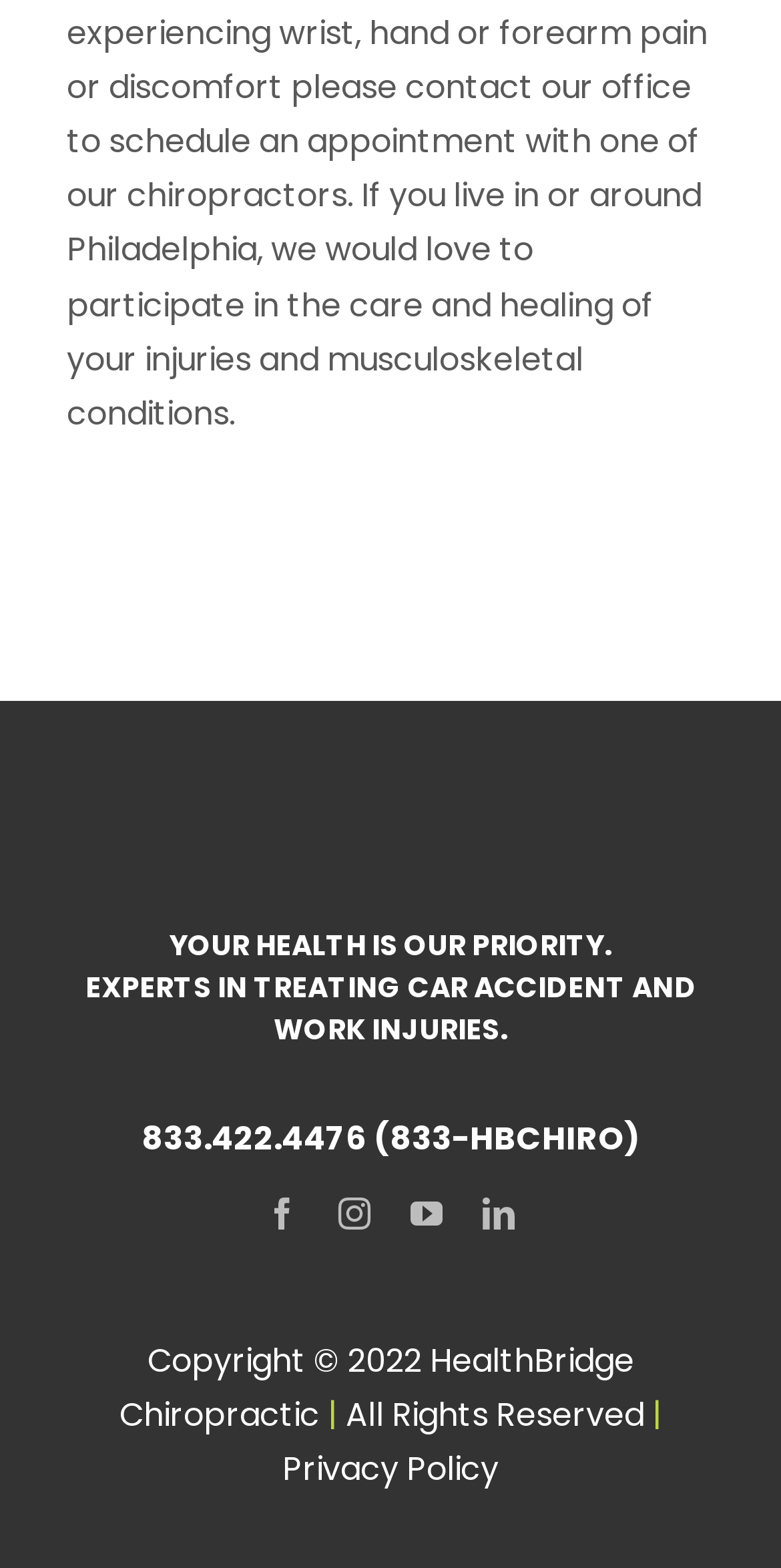What is the phone number to contact HealthBridge Chiropractic?
Make sure to answer the question with a detailed and comprehensive explanation.

I found the phone number by looking at the StaticText element with the content '833.422.4476 (833-HBCHIRO)' which is located at the top of the webpage.